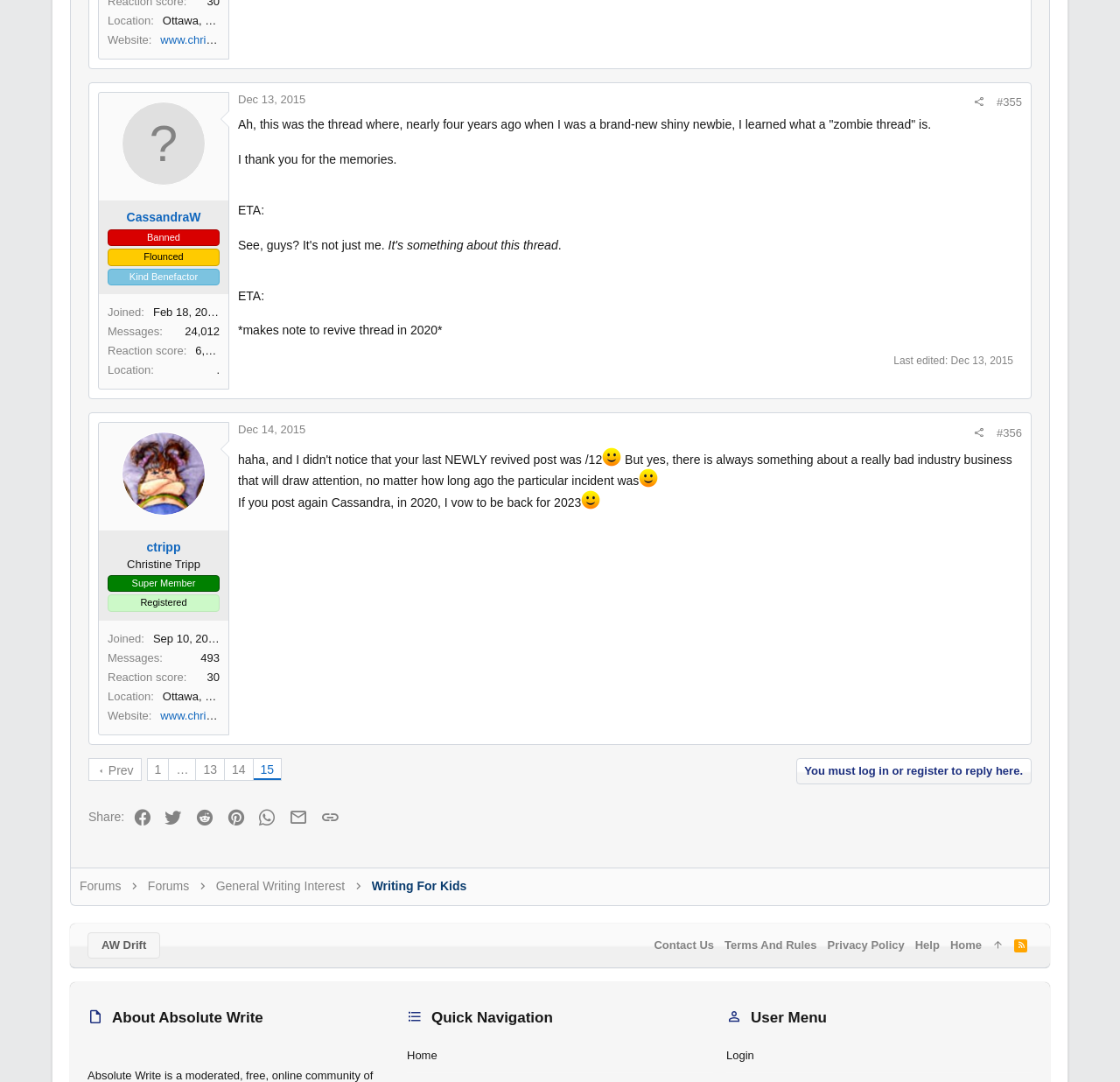Please identify the bounding box coordinates for the region that you need to click to follow this instruction: "Read post content".

[0.212, 0.109, 0.831, 0.122]